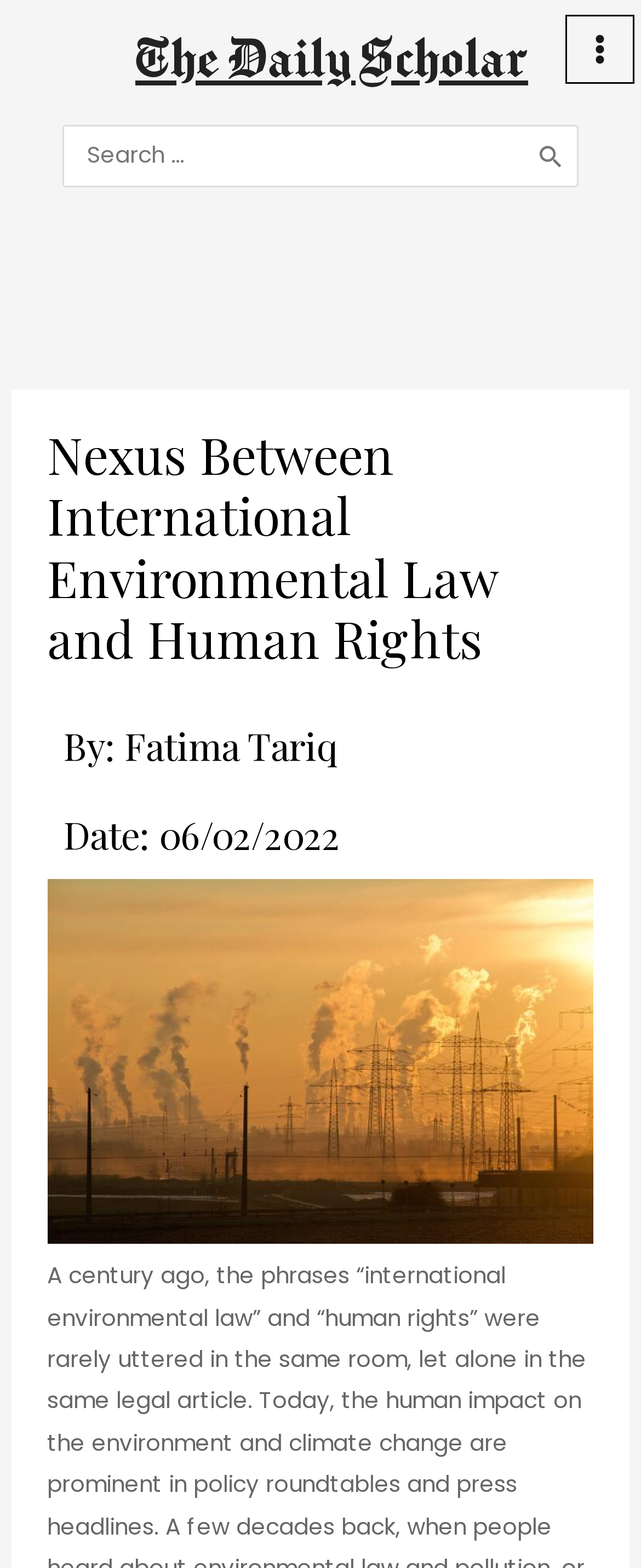Please provide a detailed answer to the question below based on the screenshot: 
What is the purpose of the button with an image?

I determined the answer by analyzing the button element with an image, which has a description 'Main Menu' and is located at the top-right corner of the webpage, suggesting that it is used to expand or collapse the main menu.